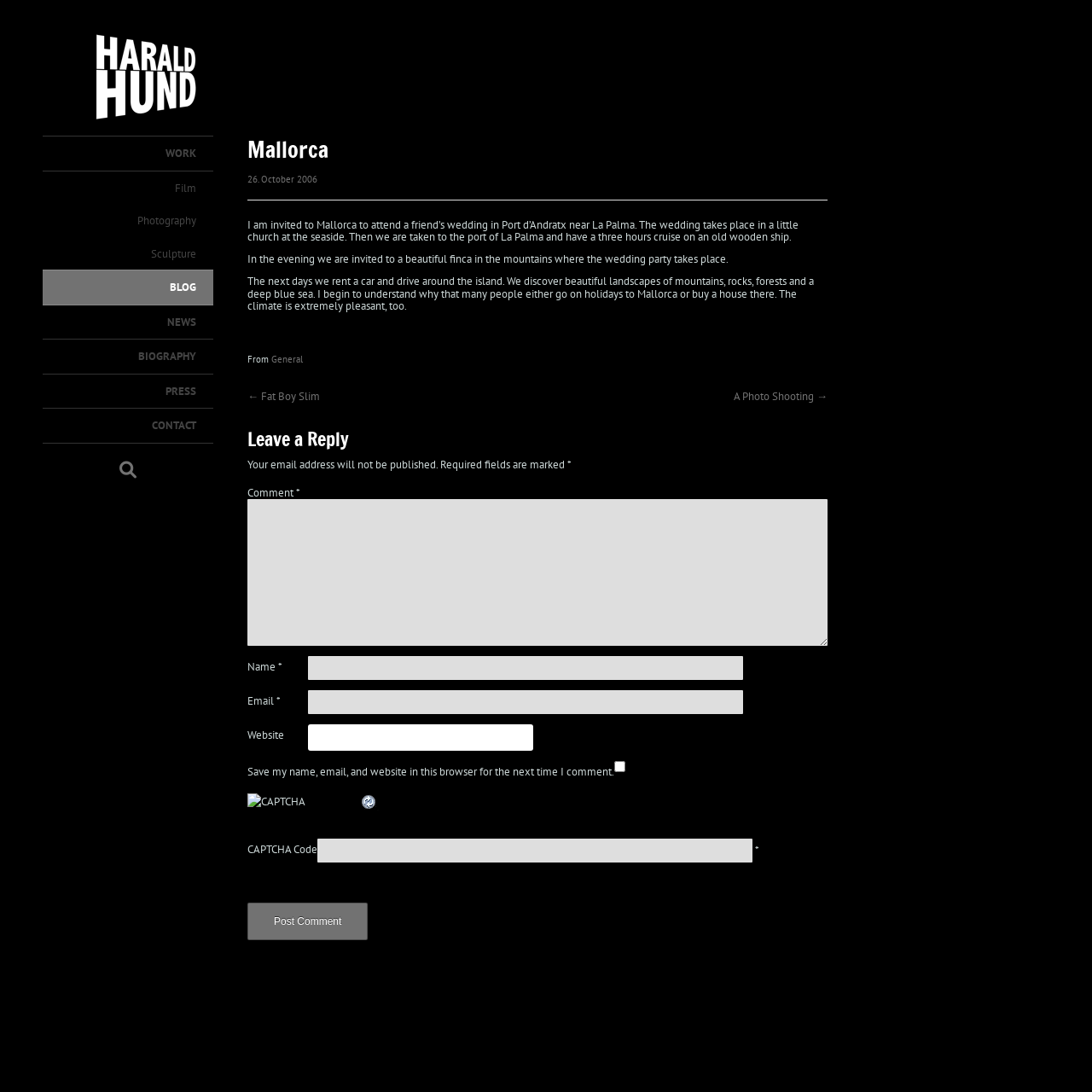Please locate the bounding box coordinates of the element's region that needs to be clicked to follow the instruction: "Click on the WORK link". The bounding box coordinates should be provided as four float numbers between 0 and 1, i.e., [left, top, right, bottom].

[0.039, 0.124, 0.195, 0.157]